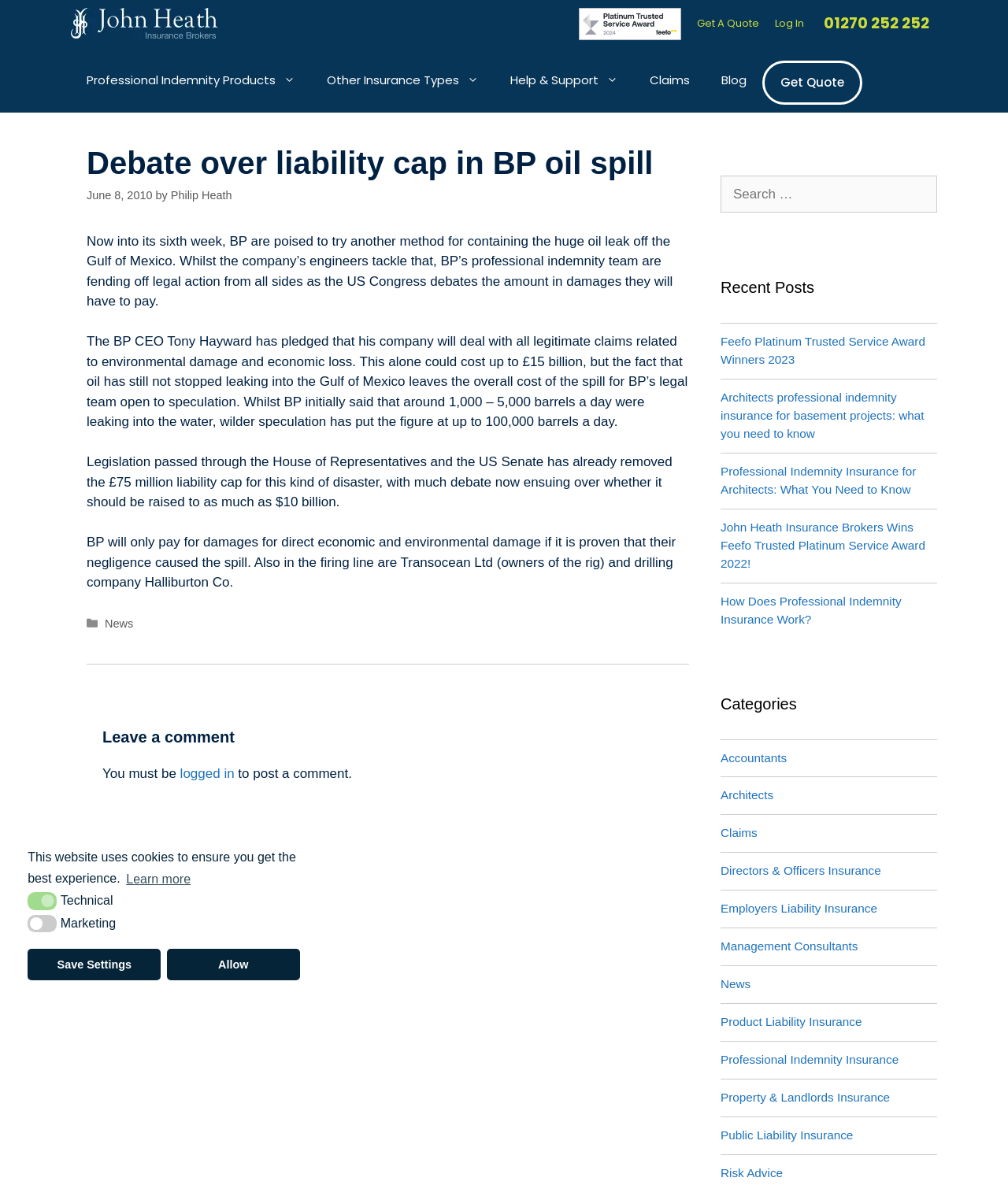Identify the coordinates of the bounding box for the element that must be clicked to accomplish the instruction: "Click the 'Get A Quote' link".

[0.684, 0.007, 0.761, 0.033]